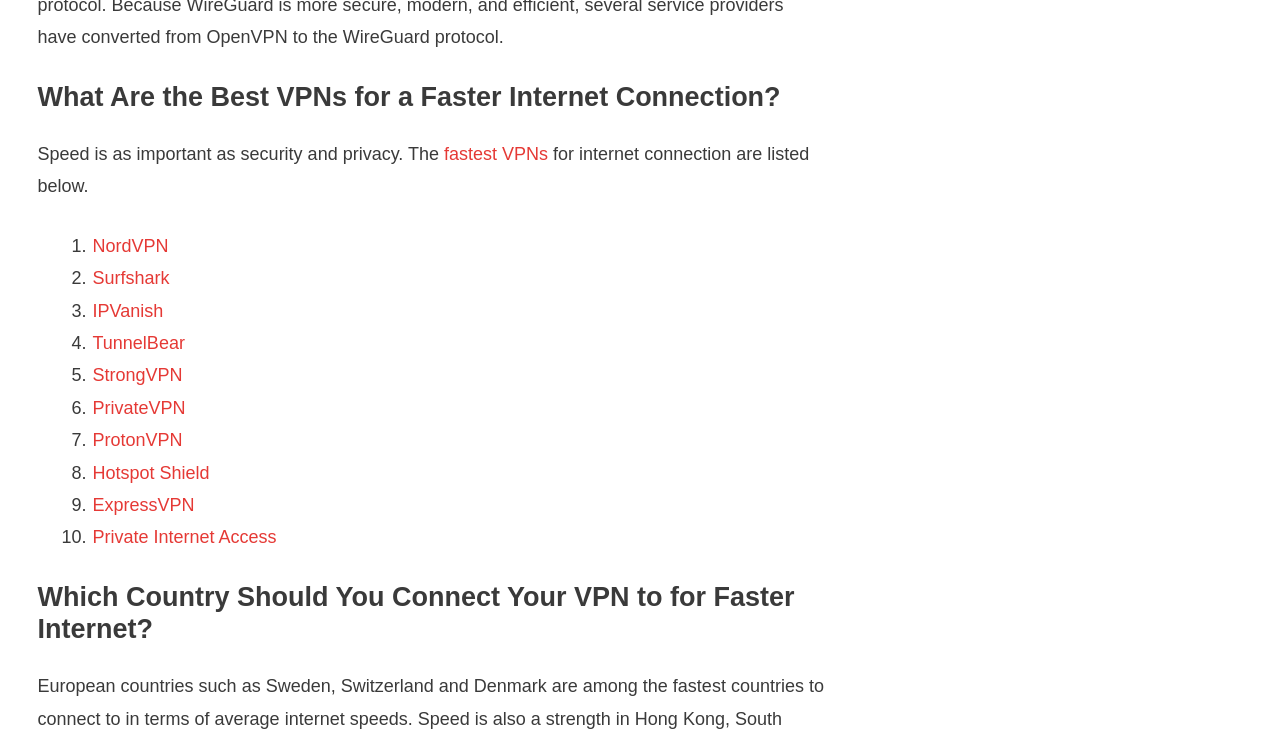Identify the bounding box coordinates of the area you need to click to perform the following instruction: "Read the fastest VPNs link".

[0.347, 0.195, 0.428, 0.222]